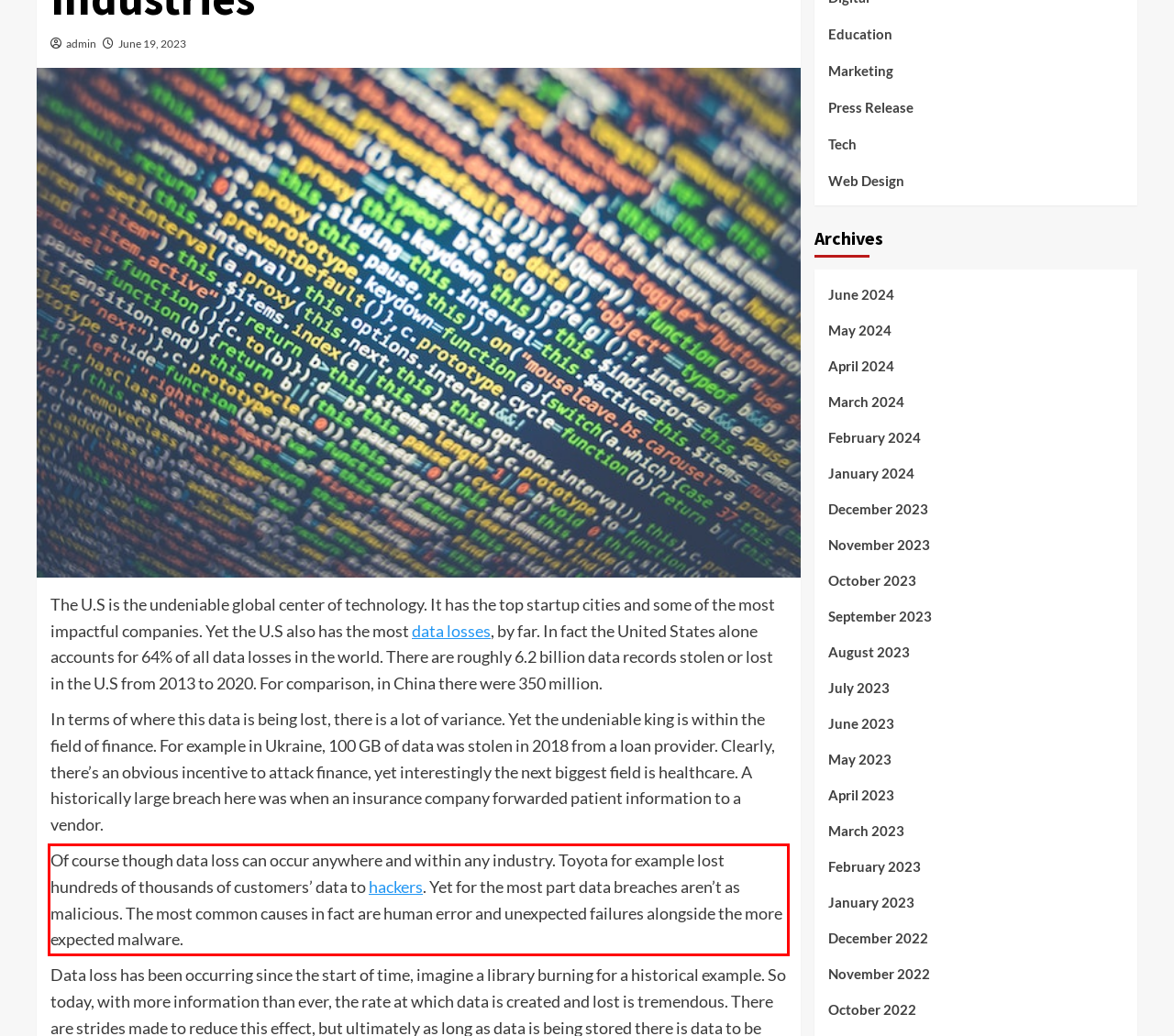You are given a screenshot showing a webpage with a red bounding box. Perform OCR to capture the text within the red bounding box.

Of course though data loss can occur anywhere and within any industry. Toyota for example lost hundreds of thousands of customers’ data to hackers. Yet for the most part data breaches aren’t as malicious. The most common causes in fact are human error and unexpected failures alongside the more expected malware.